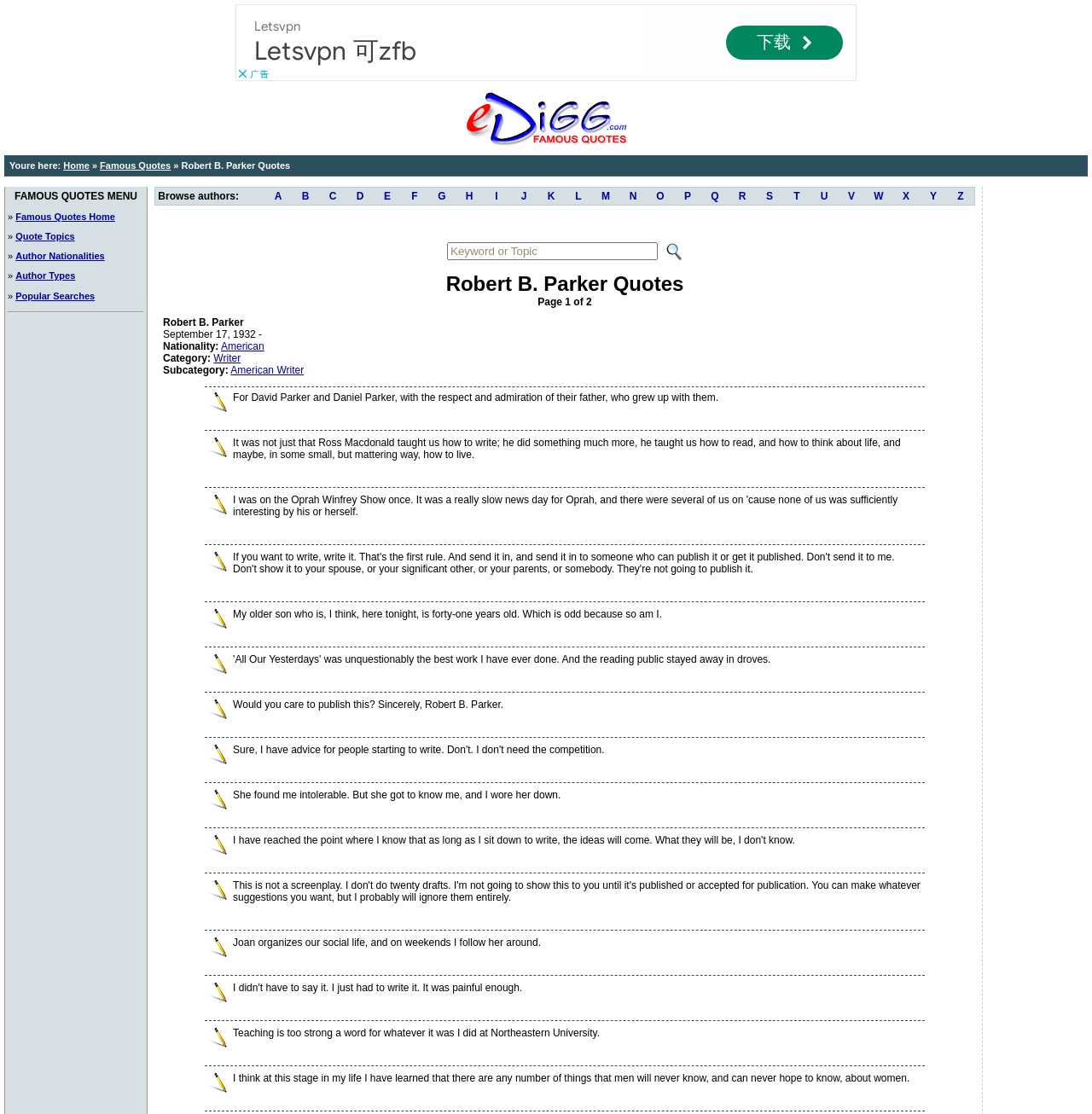Create a detailed summary of all the visual and textual information on the webpage.

The webpage is dedicated to Robert B. Parker Quotes. At the top, there is an advertisement iframe. Below it, there is a layout table with several rows. The first row contains a link and an image. The second row has an image, and the third row has a breadcrumb navigation with links to "Home", "Famous Quotes", and "Robert B. Parker Quotes". 

The fourth row has two images, and the fifth row has an image, an advertisement iframe, and several links to "Famous Quotes Home", "Quote Topics", "Author Nationalities", "Author Types", and "Popular Searches". There is also a horizontal separator line in this row.

Below the separator line, there is another advertisement iframe. Next, there is a layout table with a single row containing 26 layout table cells. Each cell has a link to a different author's name, ranging from "A" to "W". These links are arranged horizontally across the page.